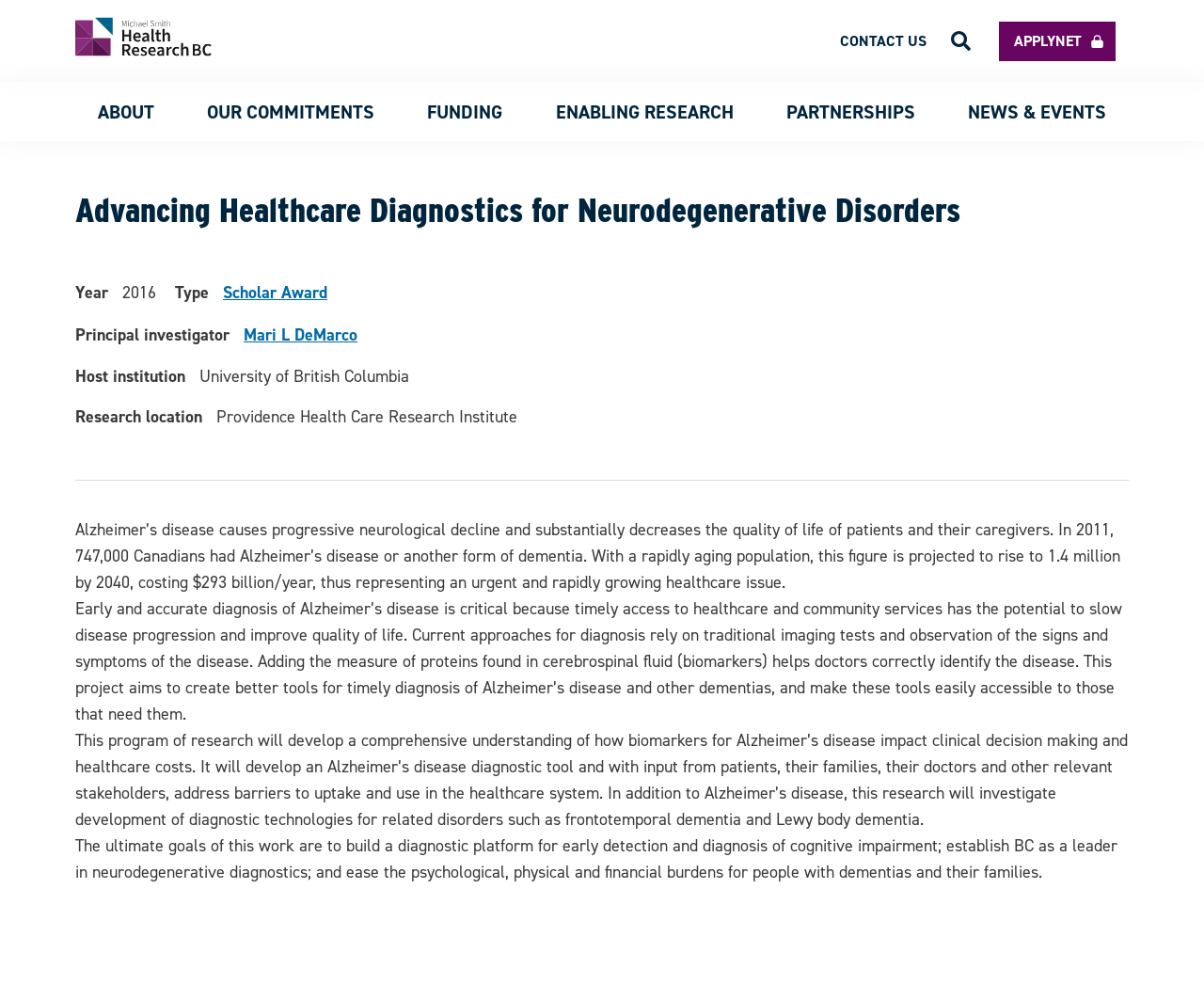Give a short answer using one word or phrase for the question:
What is the text on the top-left corner of the webpage?

Advancing Healthcare Diagnostics for Neurodegenerative Disorders